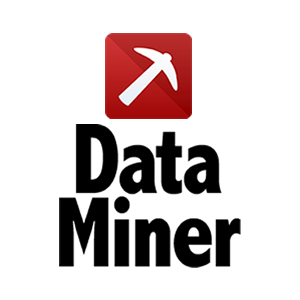Generate an in-depth description of the visual content.

The image features the logo for "Data Miner," which is prominently displayed in a bold, black font. Above the text, there is a red square icon featuring a white mining pickaxe, symbolizing the tool's functionality in extracting or "mining" data from various websites. This logo represents the capabilities of the Web Data Miner software, designed to assist users in collecting precise data from a range of sources, such as retail and classified websites. The software is noted for its user-friendly graphical interface and effective functionalities, making data extraction efficient and accessible.